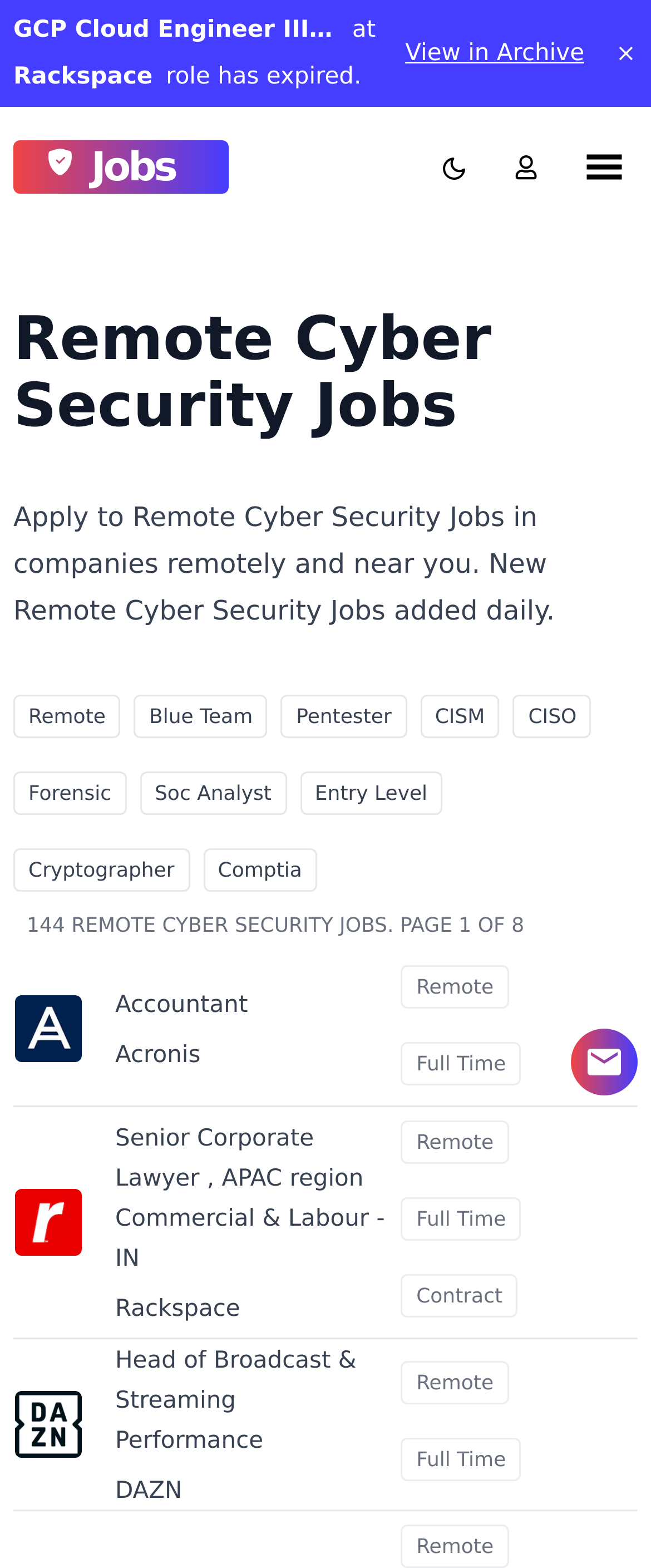Locate and extract the text of the main heading on the webpage.

Remote Cyber Security Jobs